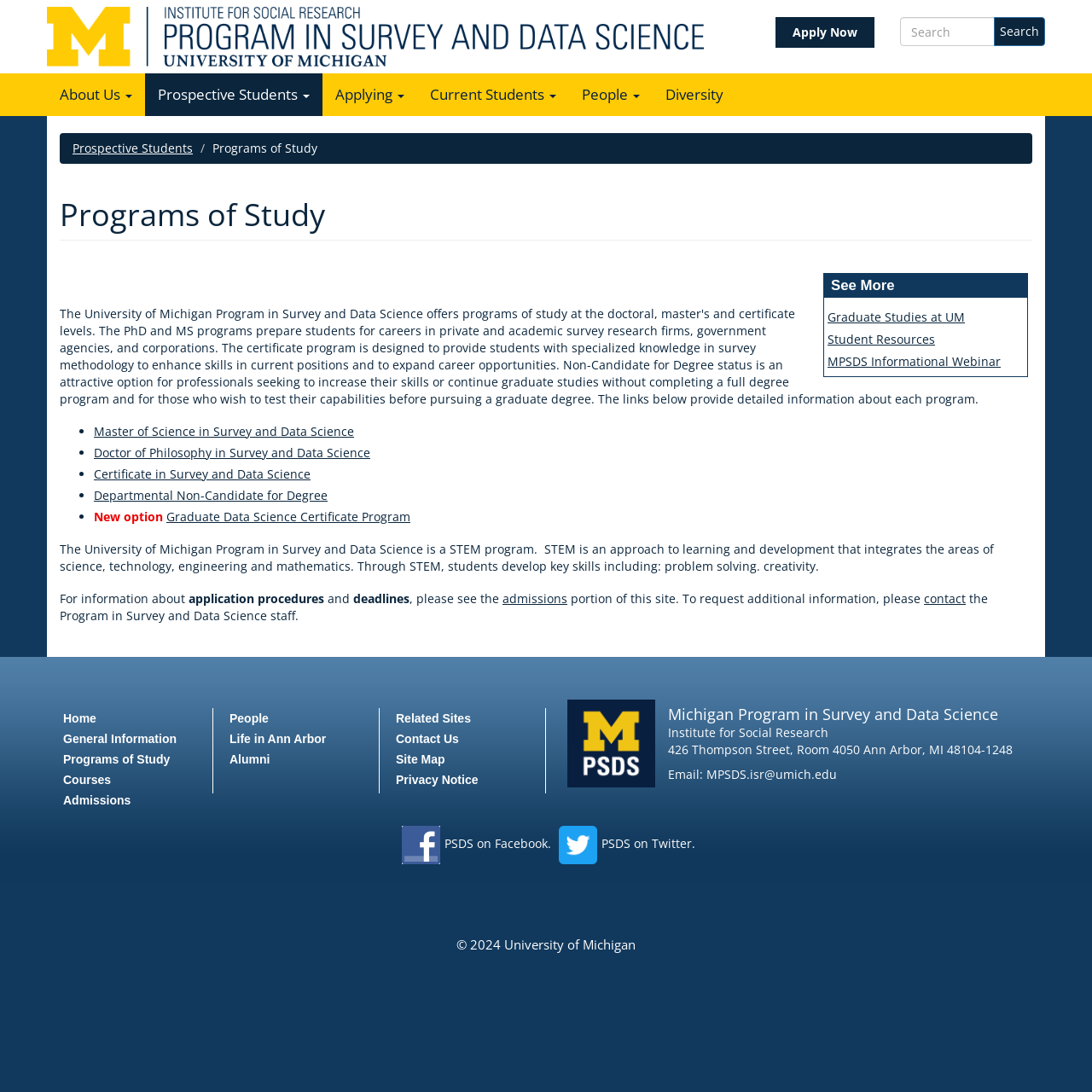Reply to the question below using a single word or brief phrase:
What are the programs of study offered?

Master of Science, PhD, Certificate, etc.